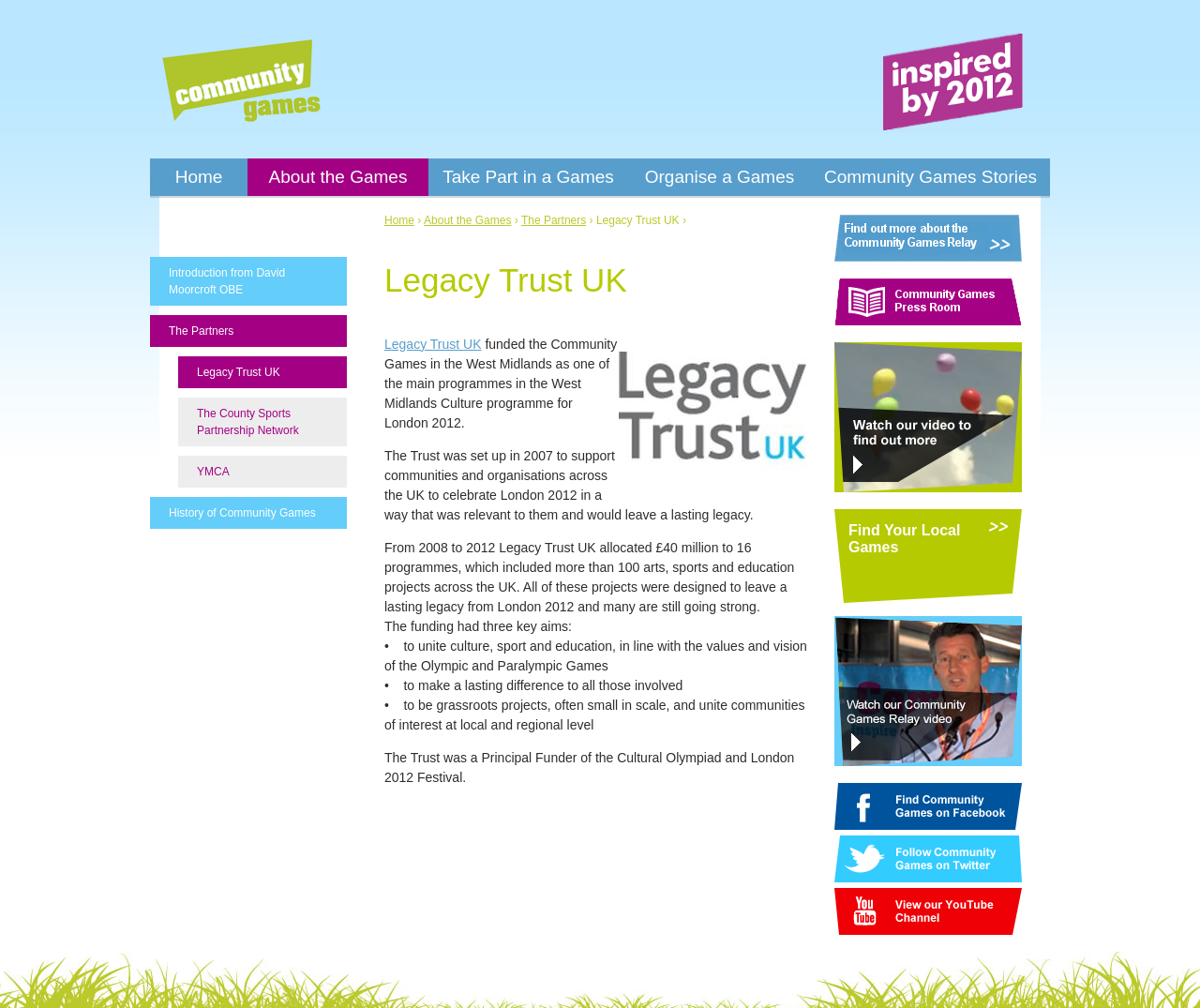Identify the bounding box coordinates necessary to click and complete the given instruction: "Click the Home link".

[0.133, 0.033, 0.27, 0.129]